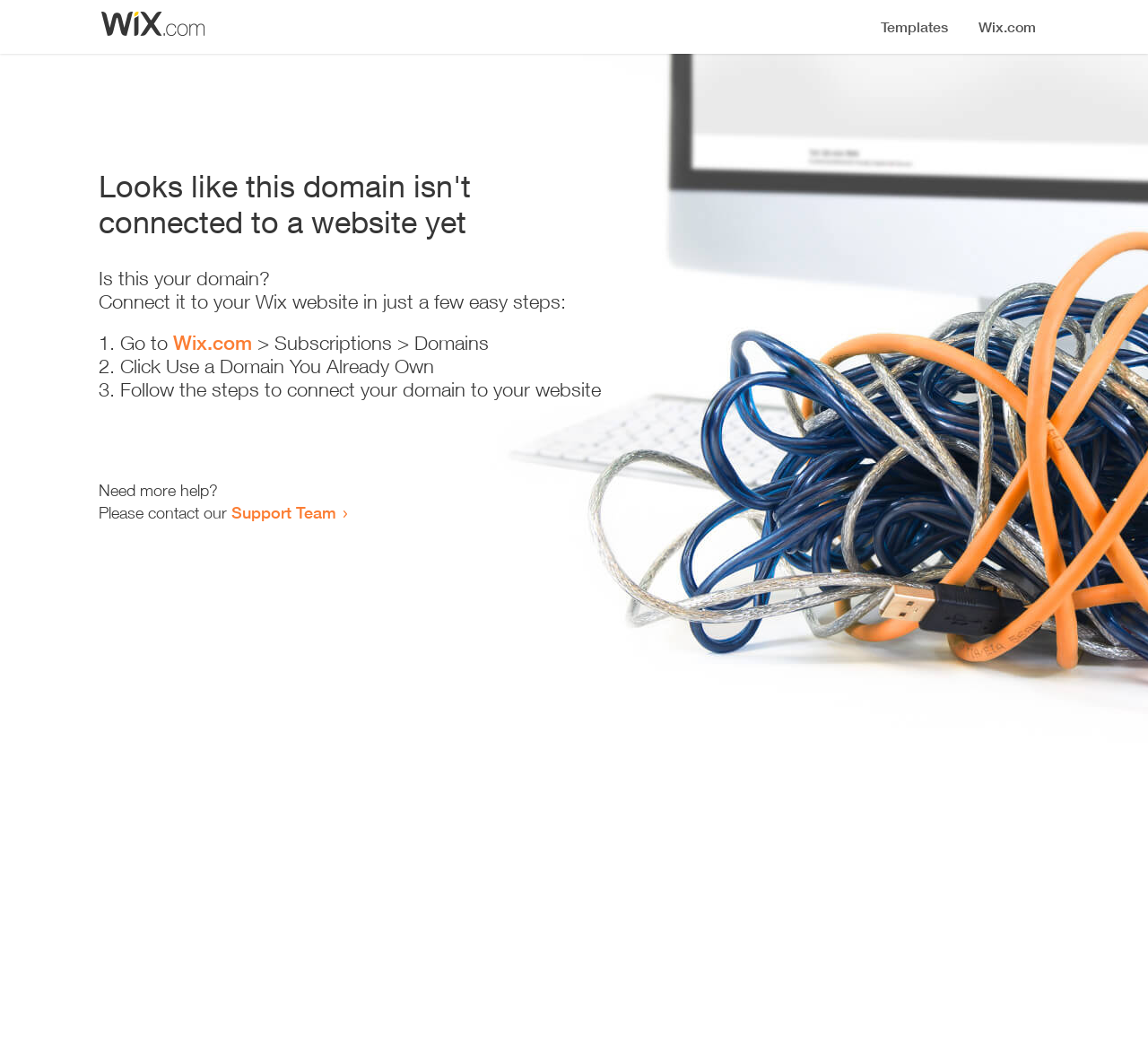What should the user do if they need more help?
Answer the question with a single word or phrase, referring to the image.

Contact Support Team